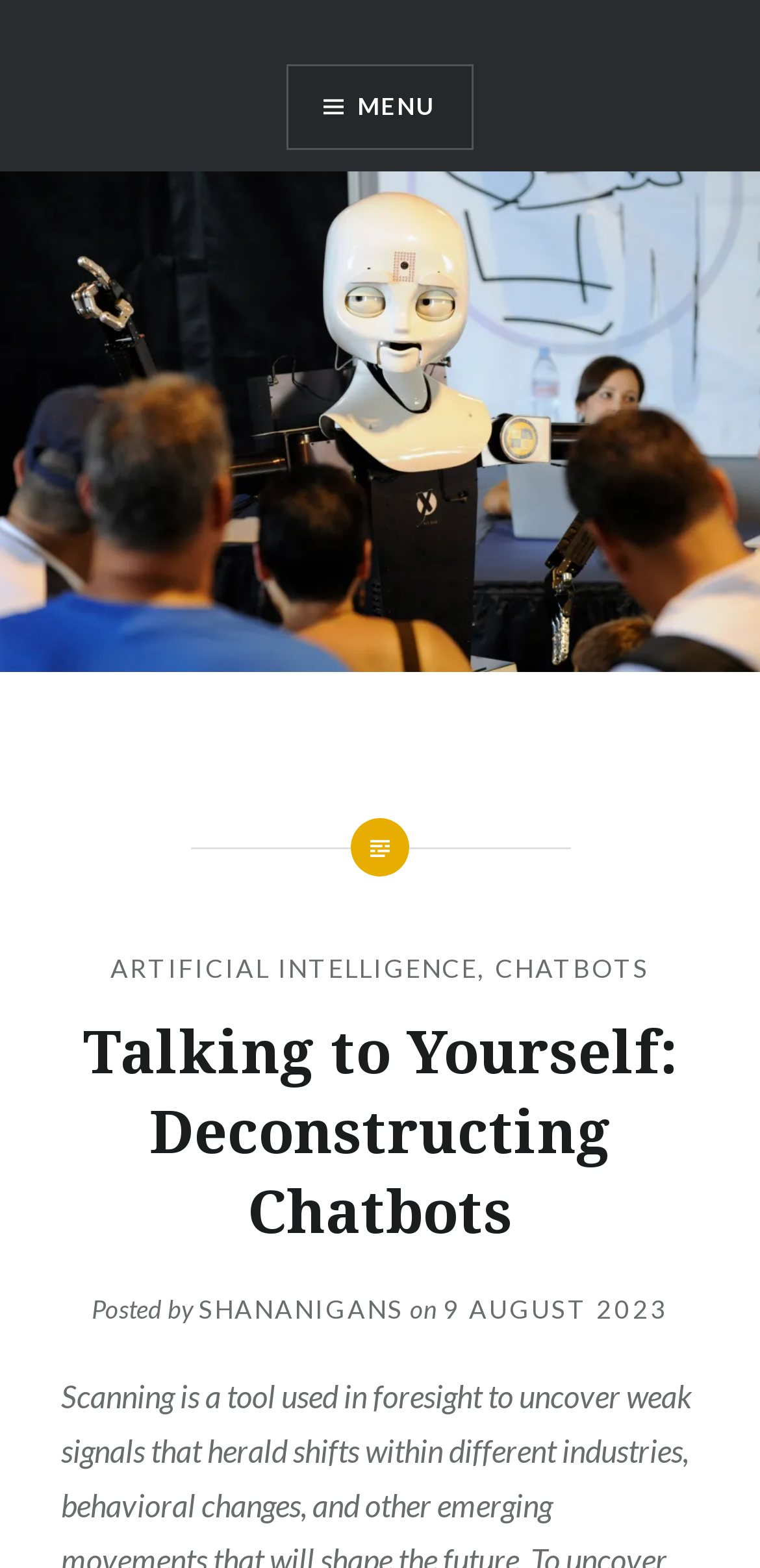Determine the bounding box coordinates of the UI element that matches the following description: "Artificial Intelligence". The coordinates should be four float numbers between 0 and 1 in the format [left, top, right, bottom].

[0.145, 0.608, 0.629, 0.628]